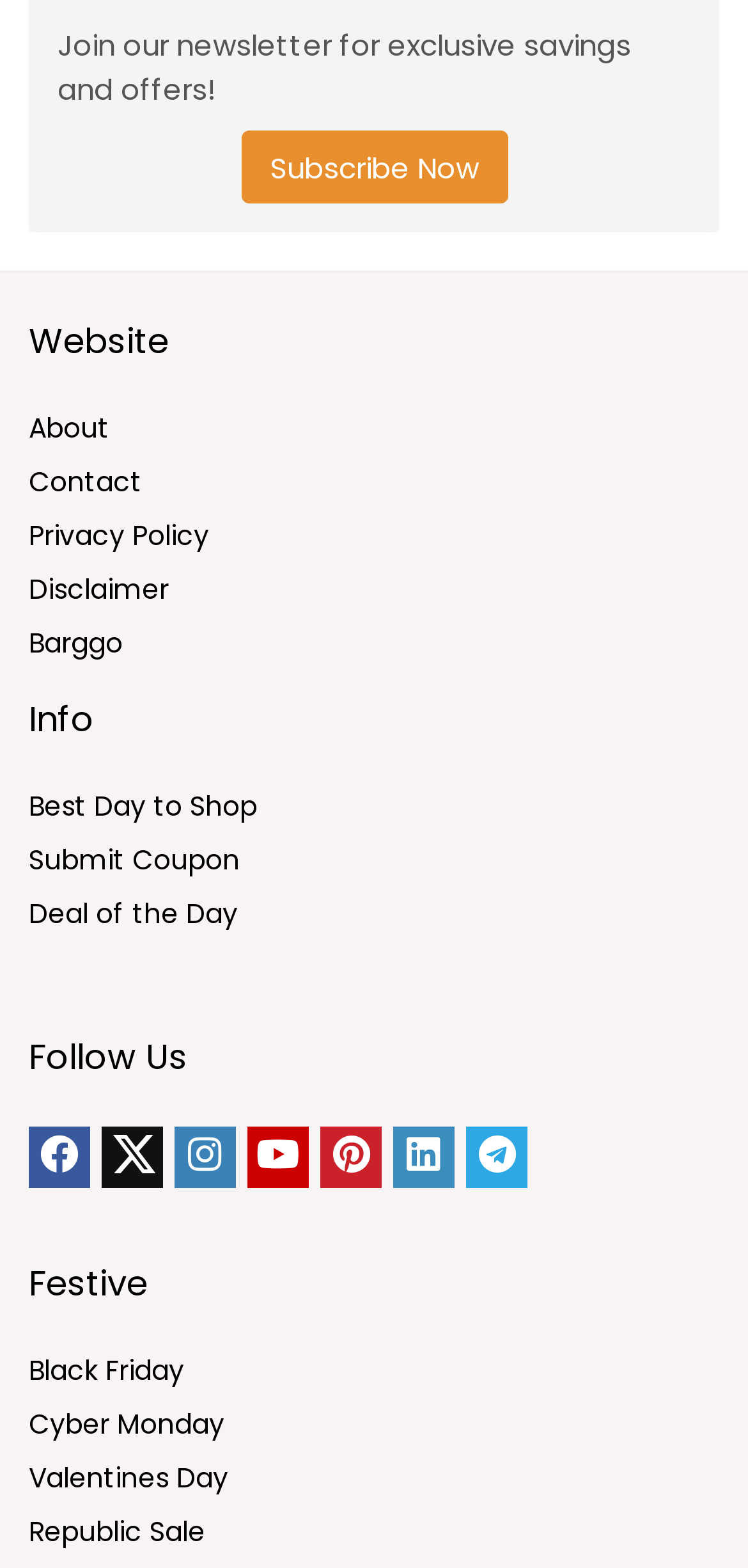Determine the bounding box coordinates for the HTML element mentioned in the following description: "title="Youtube"". The coordinates should be a list of four floats ranging from 0 to 1, represented as [left, top, right, bottom].

[0.331, 0.718, 0.413, 0.758]